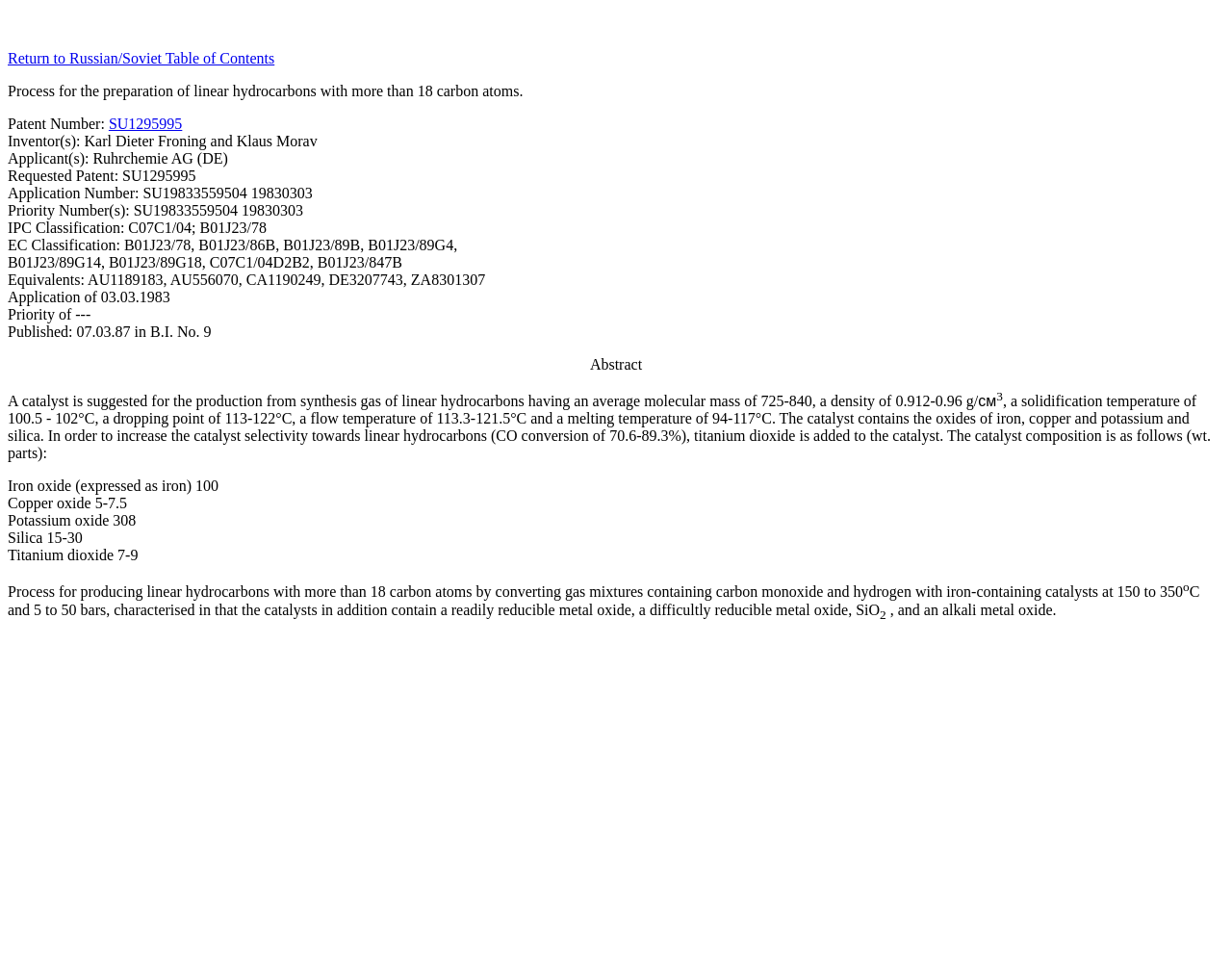What is the average molecular mass of the linear hydrocarbons?
Using the image as a reference, answer with just one word or a short phrase.

725-840